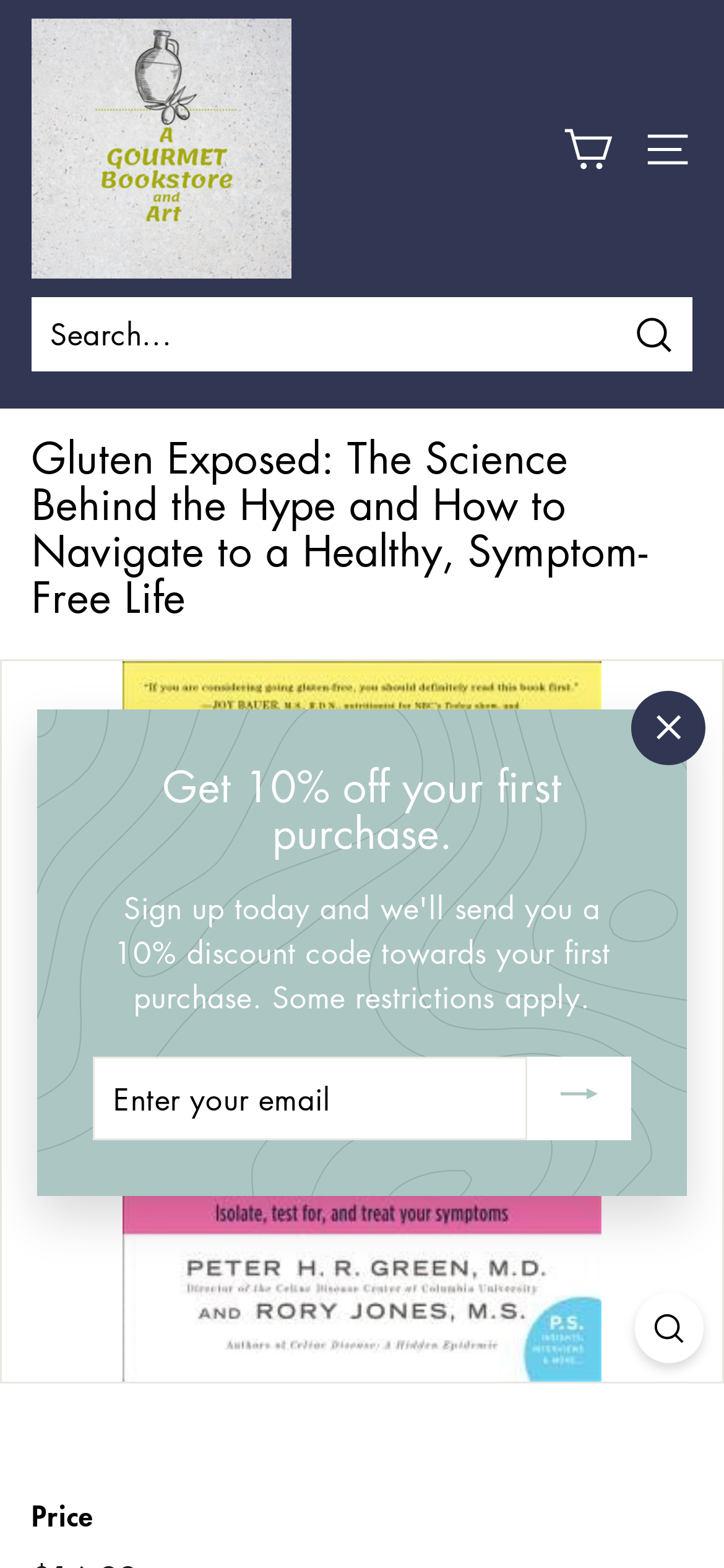Predict the bounding box of the UI element that fits this description: "Ester Woods".

None